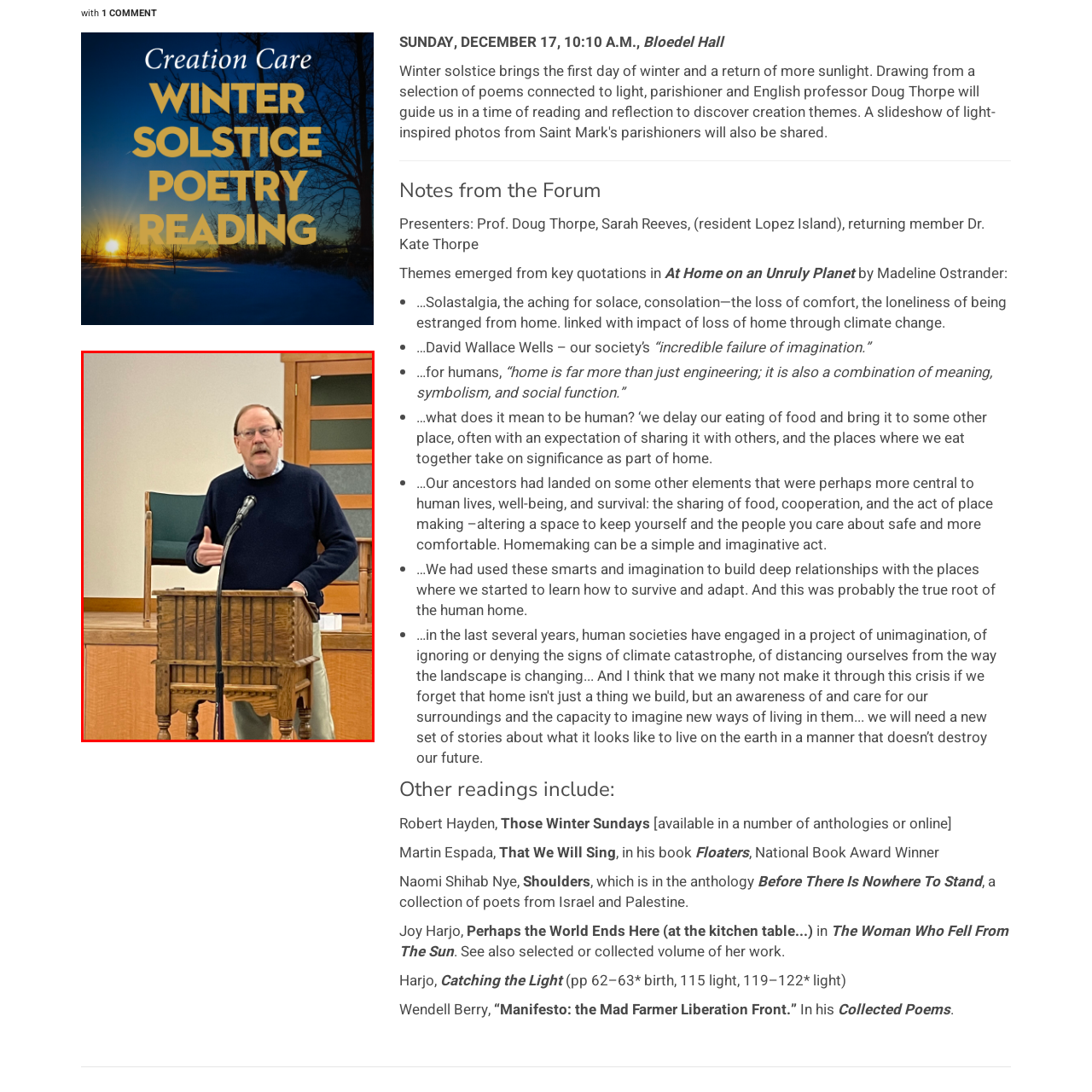Give a comprehensive caption for the image marked by the red rectangle.

The image captures a speaker in a formal setting, standing at a wooden podium with a microphone. The individual is engaged in addressing the audience, gesturing with one hand to emphasize a point. He is dressed in a navy sweater over a collared shirt, projecting a casual yet professional appearance. Behind him is a minimalist backdrop featuring light-toned walls and wooden furniture, including a chair that is not currently occupied. This scene is likely part of a discussion or presentation event, possibly related to themes suggested by the surrounding text, which includes references to environmental and social issues, as well as presentations by notable individuals. The setting's warm wooden elements contribute to a welcoming atmosphere for a community forum or academic discussion.